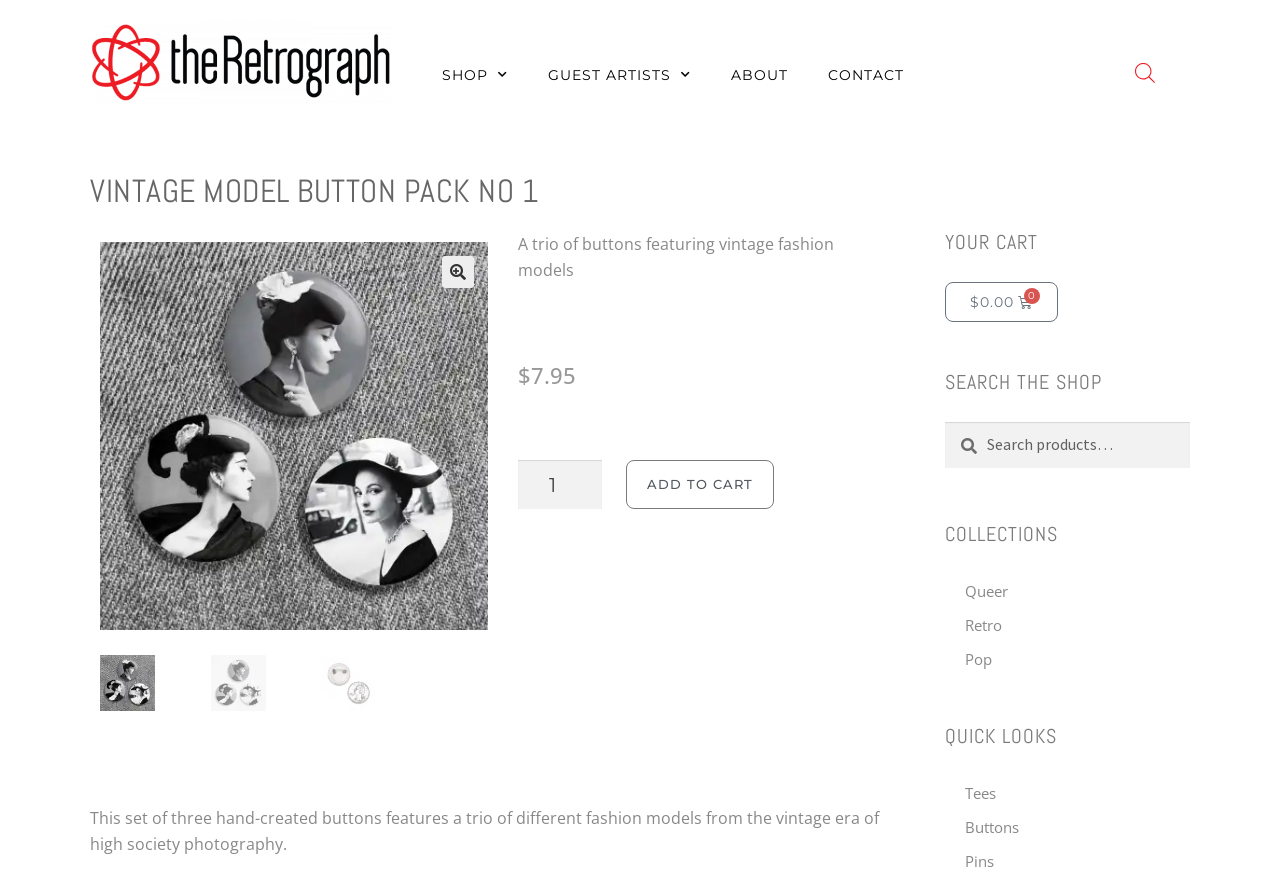Determine the bounding box coordinates of the UI element that matches the following description: "About". The coordinates should be four float numbers between 0 and 1 in the format [left, top, right, bottom].

[0.555, 0.059, 0.631, 0.111]